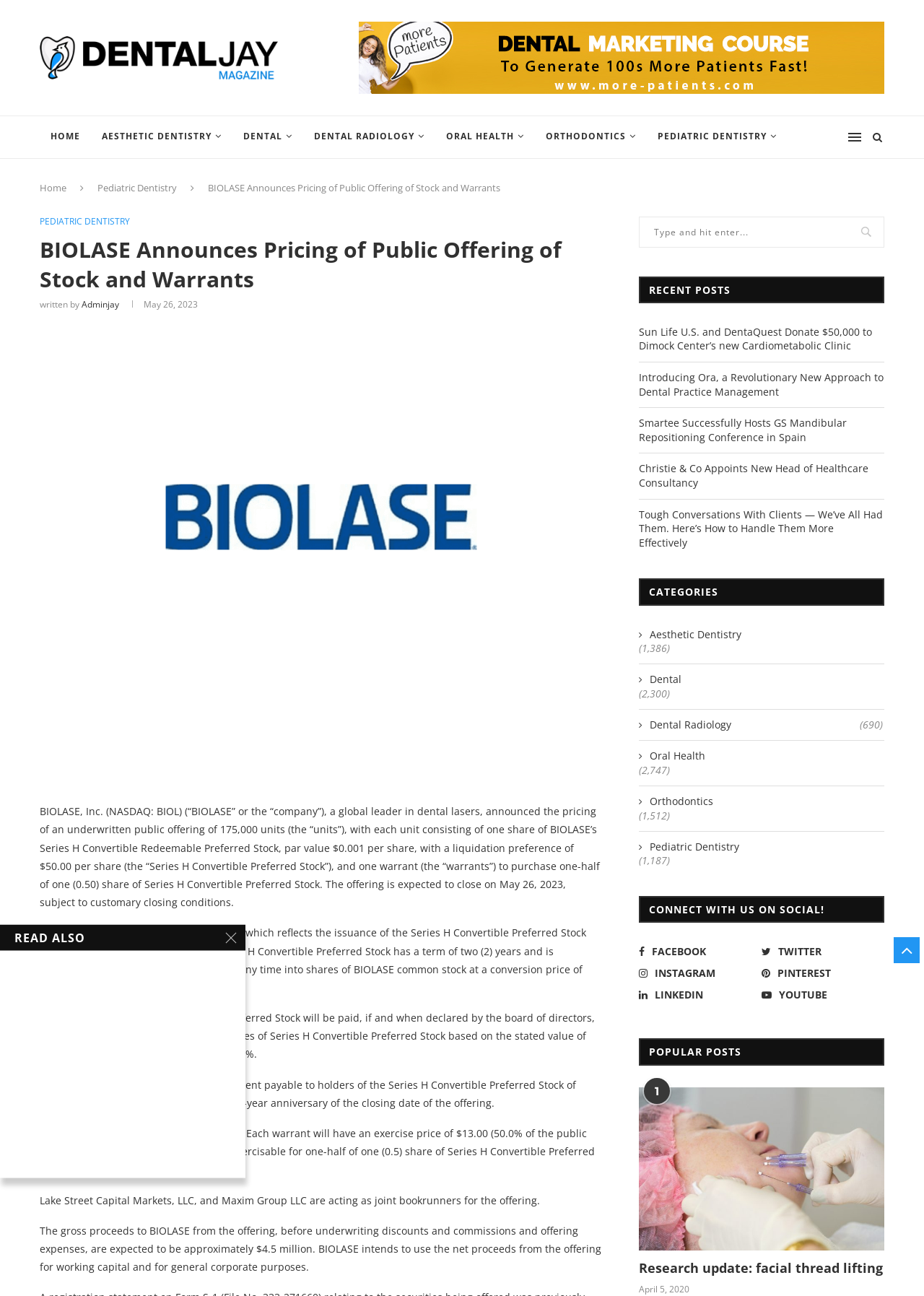Please provide a detailed answer to the question below based on the screenshot: 
What is the date of the news article?

I found the date of the news article by looking at the time element with the text 'May 26, 2023' which is located below the author's name.